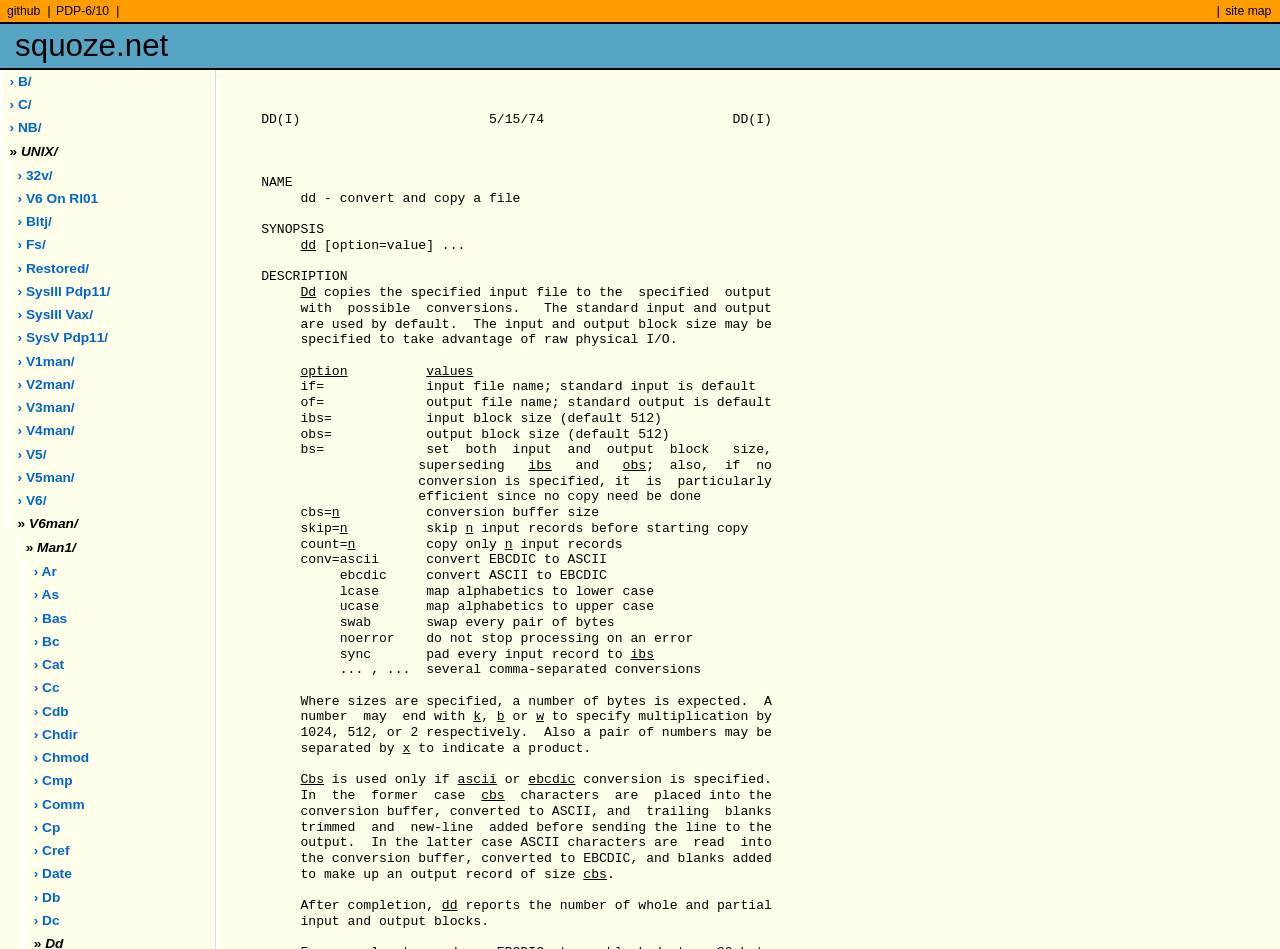Can you provide the bounding box coordinates for the element that should be clicked to implement the instruction: "visit the site map"?

[0.956, 0.004, 0.996, 0.019]